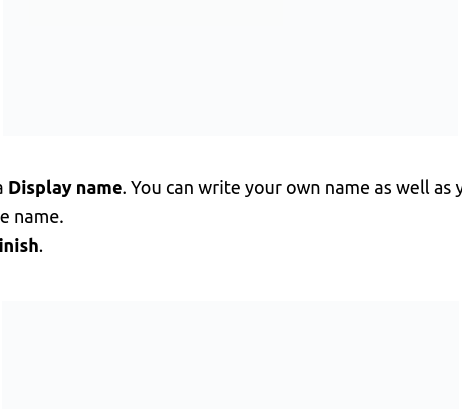Describe the important features and context of the image with as much detail as possible.

The image displays a user interface element prompting users to choose a display name for their website. It explains that users have the flexibility to create a name of their choice and should take their time to think about it. Below the main instruction, the text encourages users to finalize their selection, indicating that this step is part of a larger process for setting up their website. The background is clean and minimal, focusing the user's attention on the text and the action they need to complete.